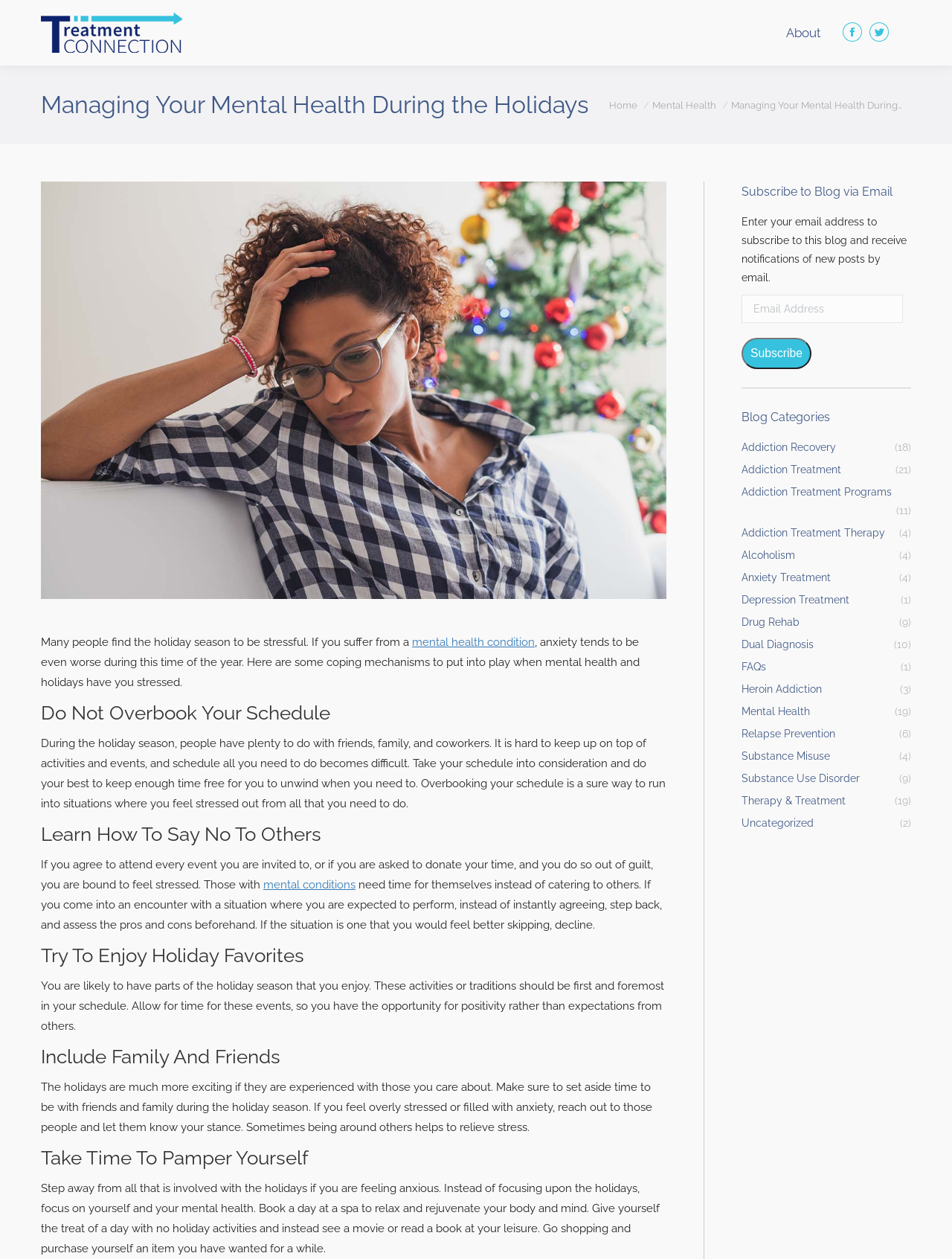Please mark the bounding box coordinates of the area that should be clicked to carry out the instruction: "Click on the 'Treatment Connection Blog' link".

[0.043, 0.0, 0.191, 0.052]